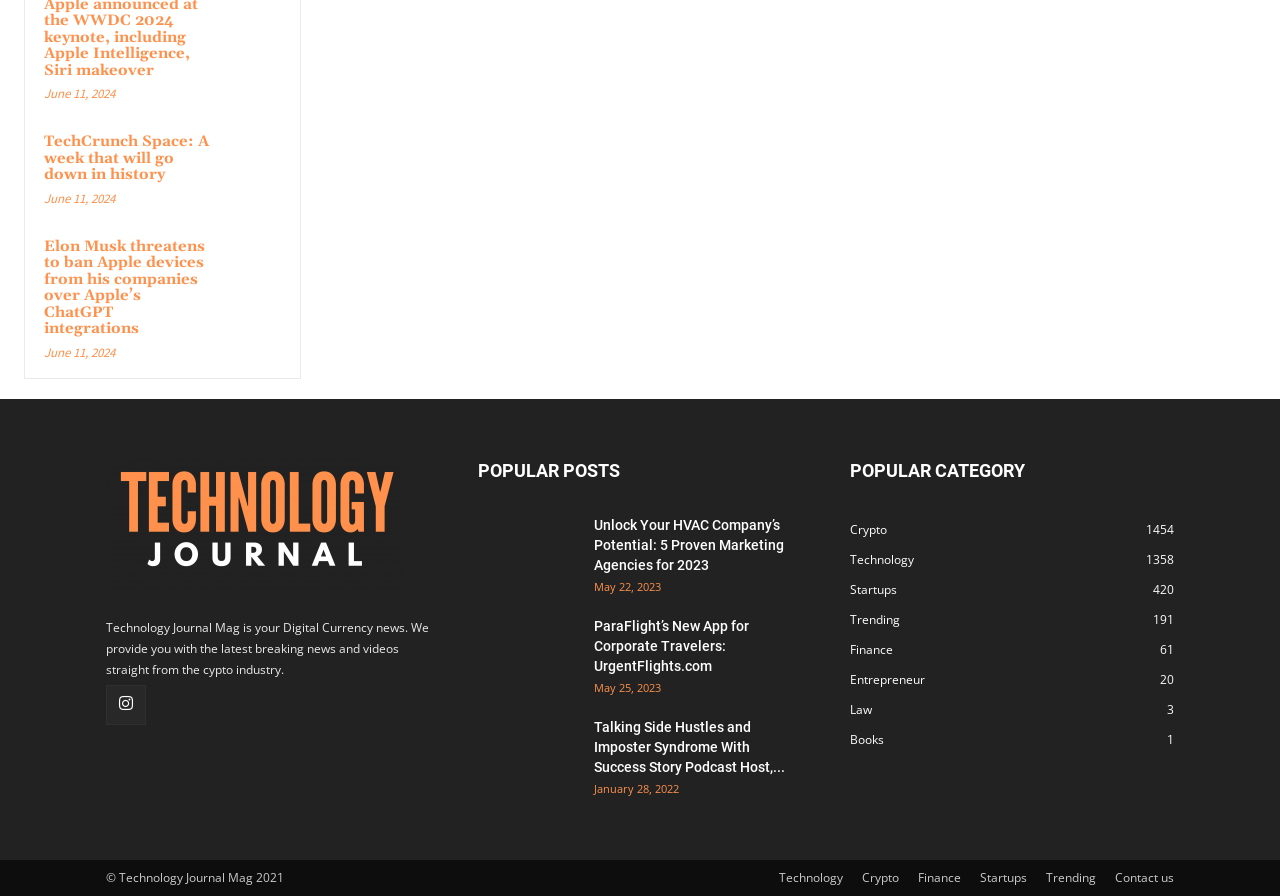What is the title of the third popular post?
Please utilize the information in the image to give a detailed response to the question.

I found the title of the third popular post by looking at the 'POPULAR POSTS' section, where each post has a heading and a link. The third post has a heading 'ParaFlight’s New App for Corporate Travelers: UrgentFlights.com'.